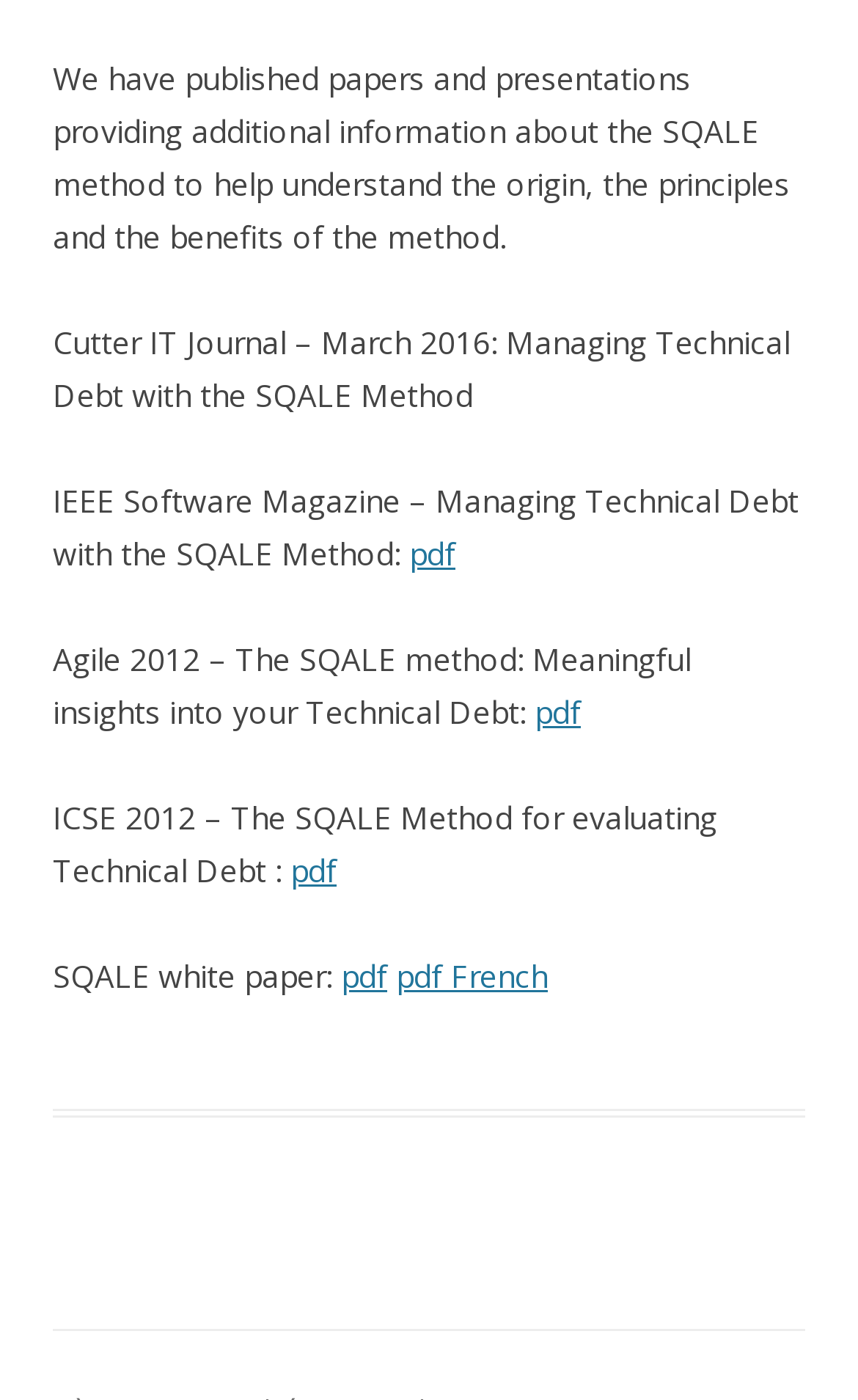Locate the bounding box of the user interface element based on this description: "pdf".

[0.397, 0.682, 0.451, 0.712]